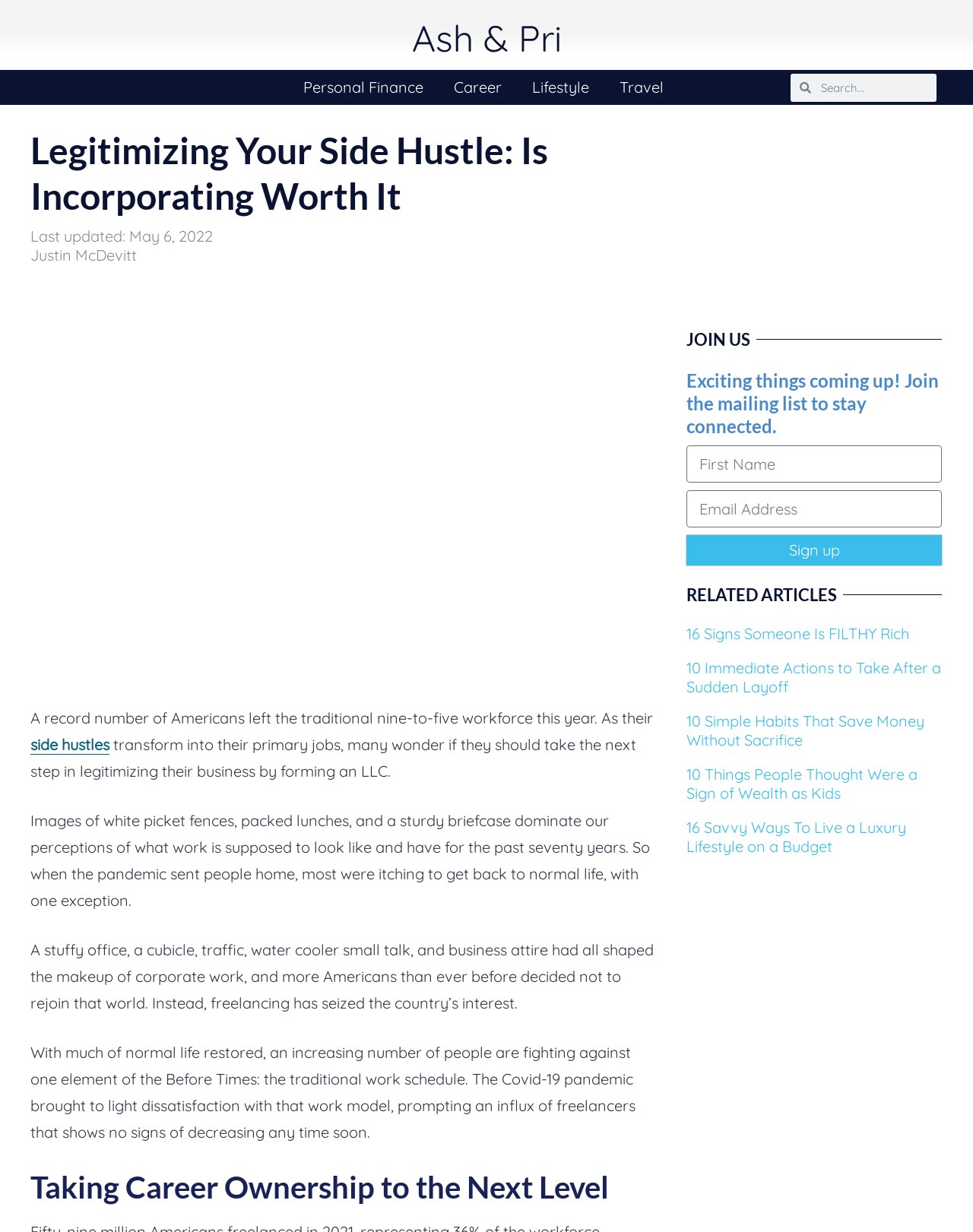Could you please study the image and provide a detailed answer to the question:
Who is the author of the article?

The author of the article is mentioned in the text 'Justin McDevitt' which appears below the heading 'Legitimizing Your Side Hustle: Is Incorporating Worth It'.